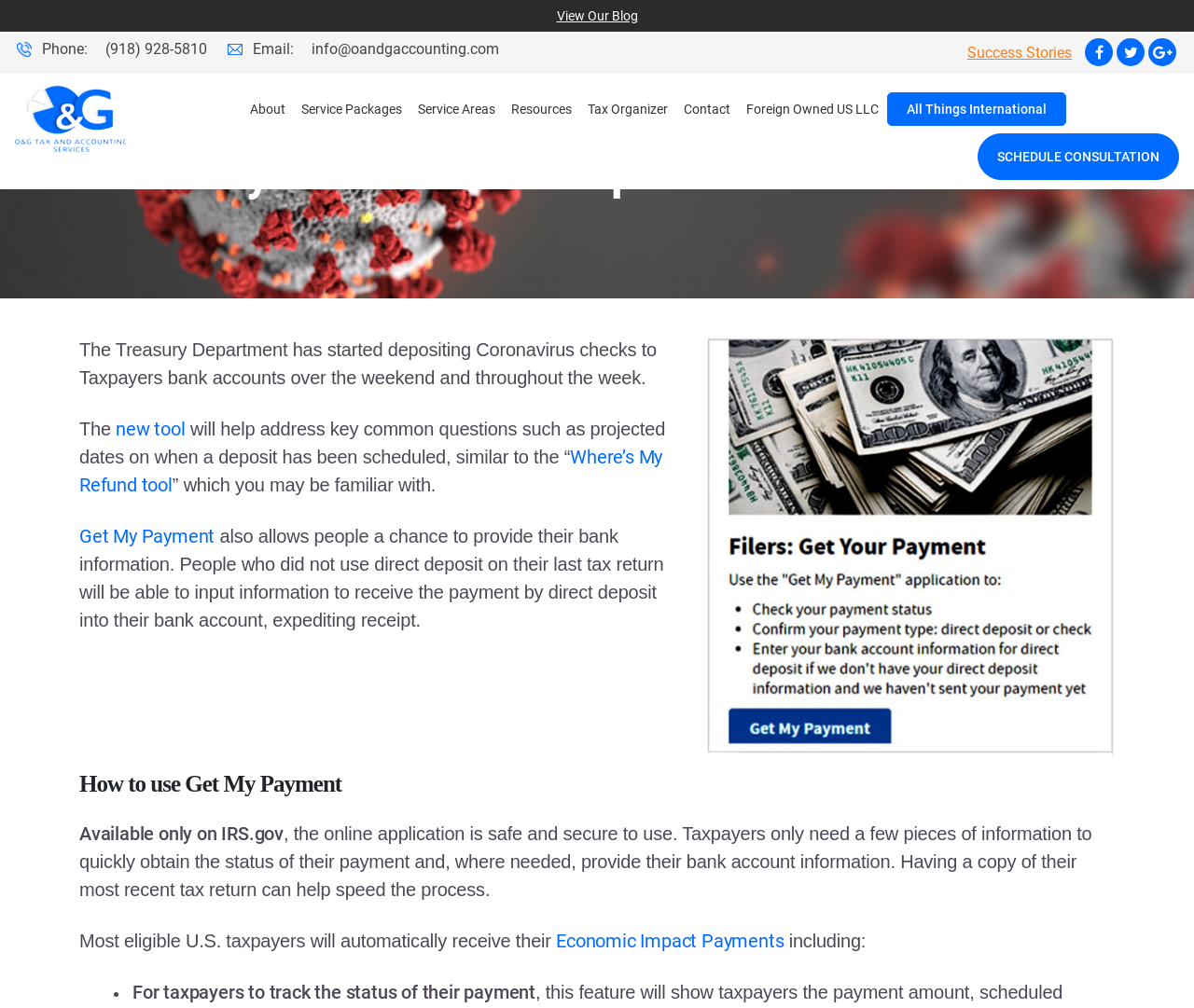Determine the bounding box coordinates for the UI element with the following description: "Tax Organizer". The coordinates should be four float numbers between 0 and 1, represented as [left, top, right, bottom].

[0.486, 0.092, 0.566, 0.126]